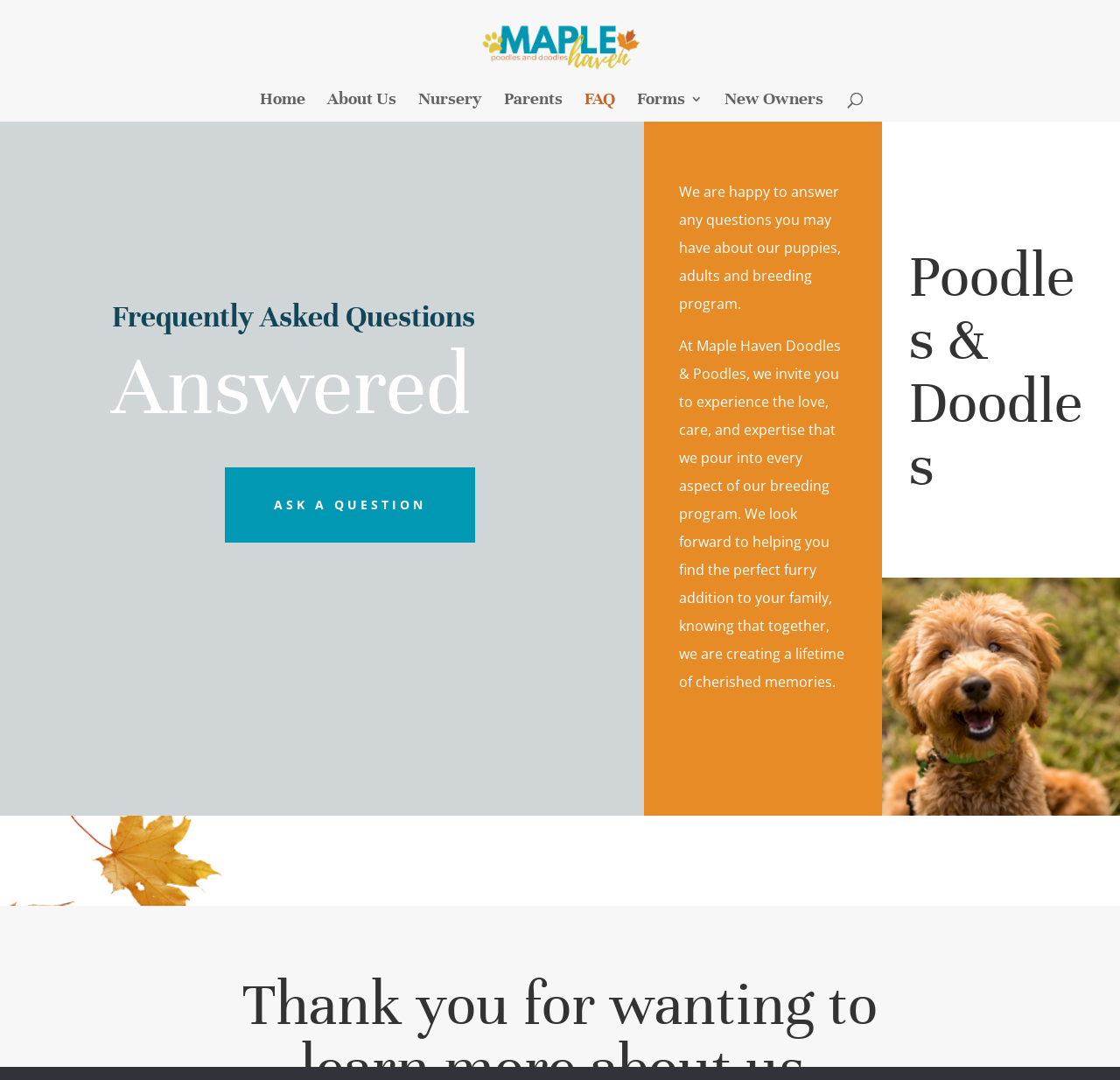Identify the bounding box coordinates of the element that should be clicked to fulfill this task: "ask a question". The coordinates should be provided as four float numbers between 0 and 1, i.e., [left, top, right, bottom].

[0.201, 0.433, 0.424, 0.502]